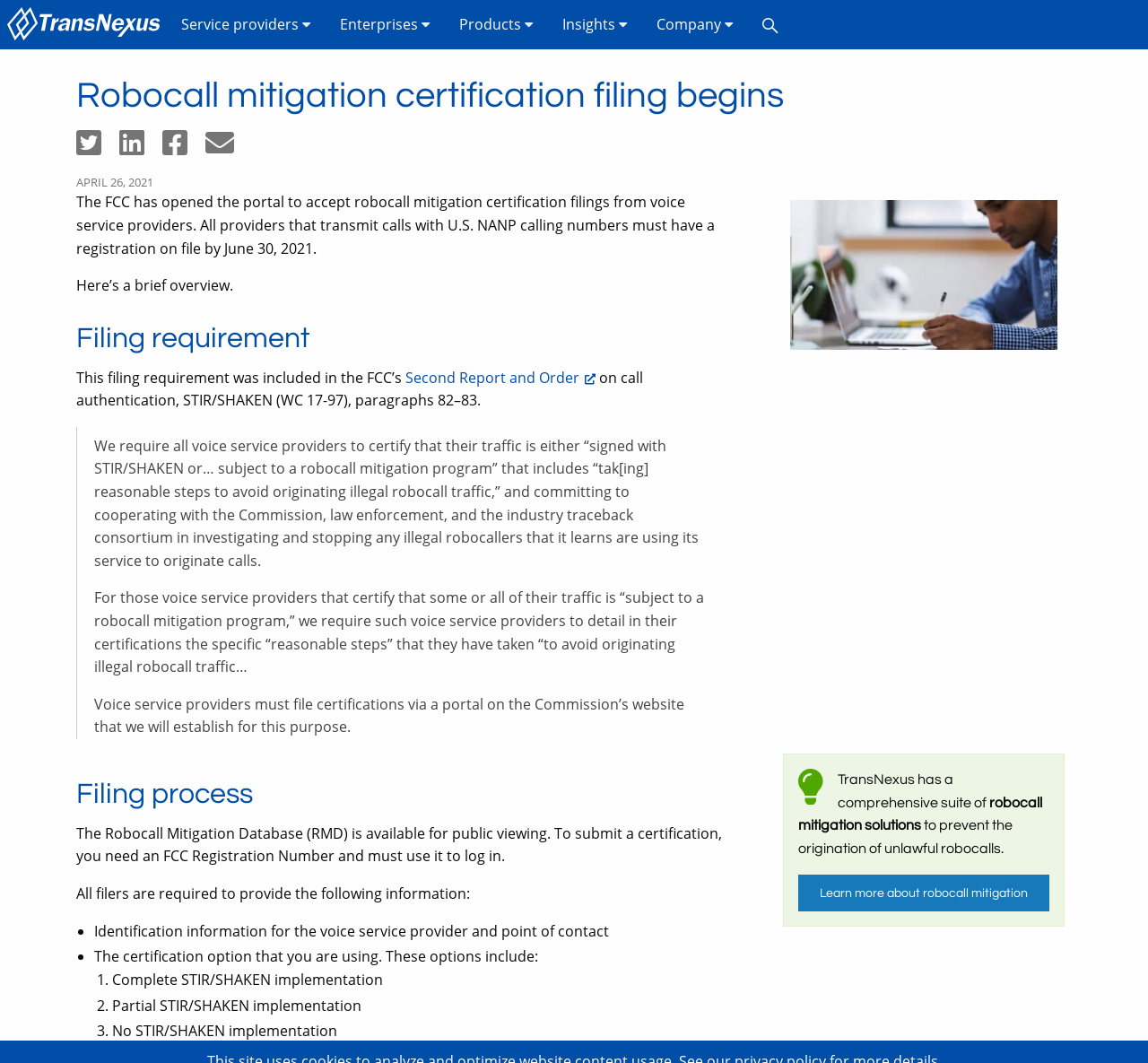Identify the coordinates of the bounding box for the element that must be clicked to accomplish the instruction: "Share on Twitter".

[0.066, 0.13, 0.104, 0.149]